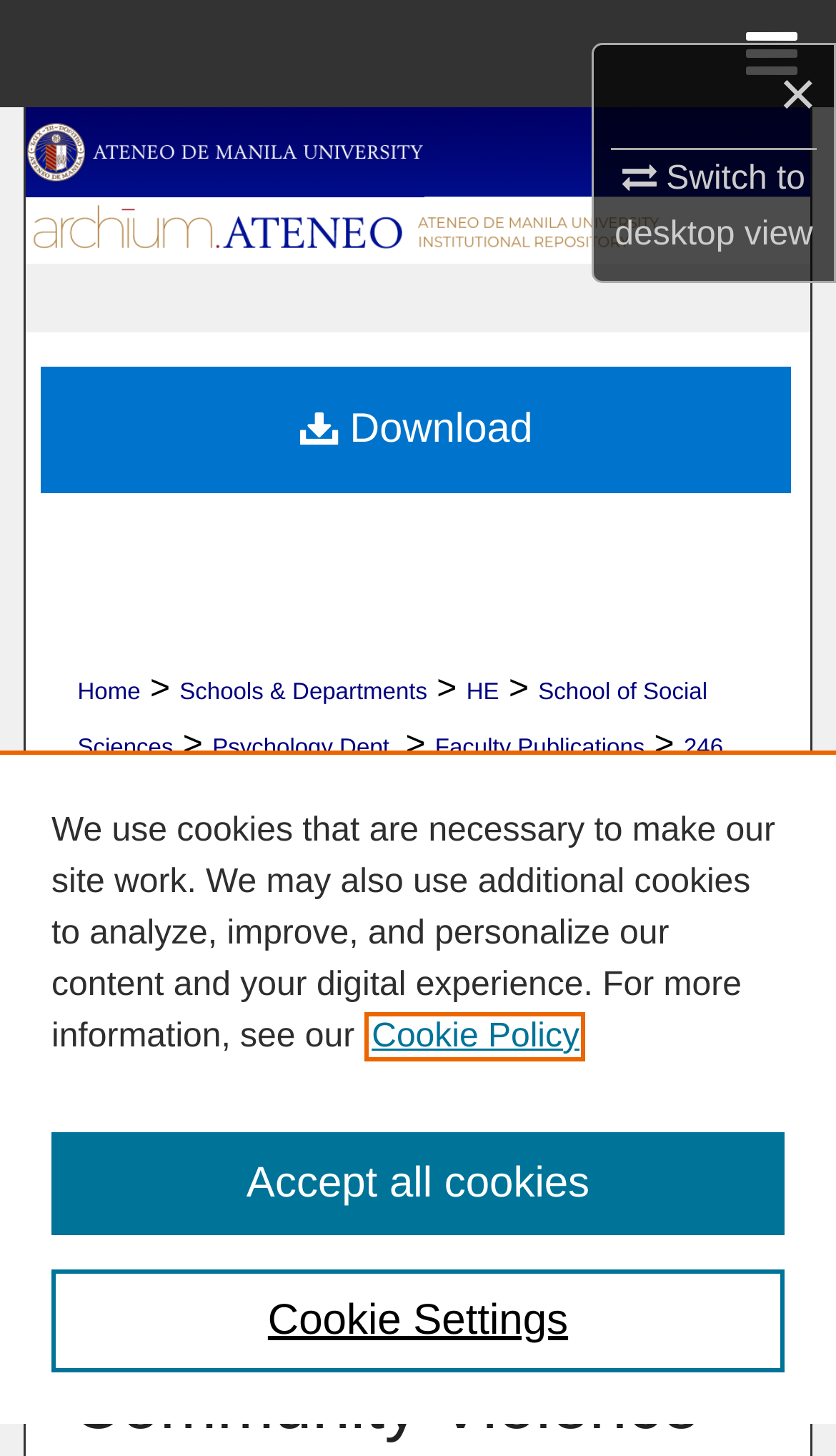What is the purpose of the button 'Cookie Settings'?
Please use the image to provide a one-word or short phrase answer.

To configure cookie settings